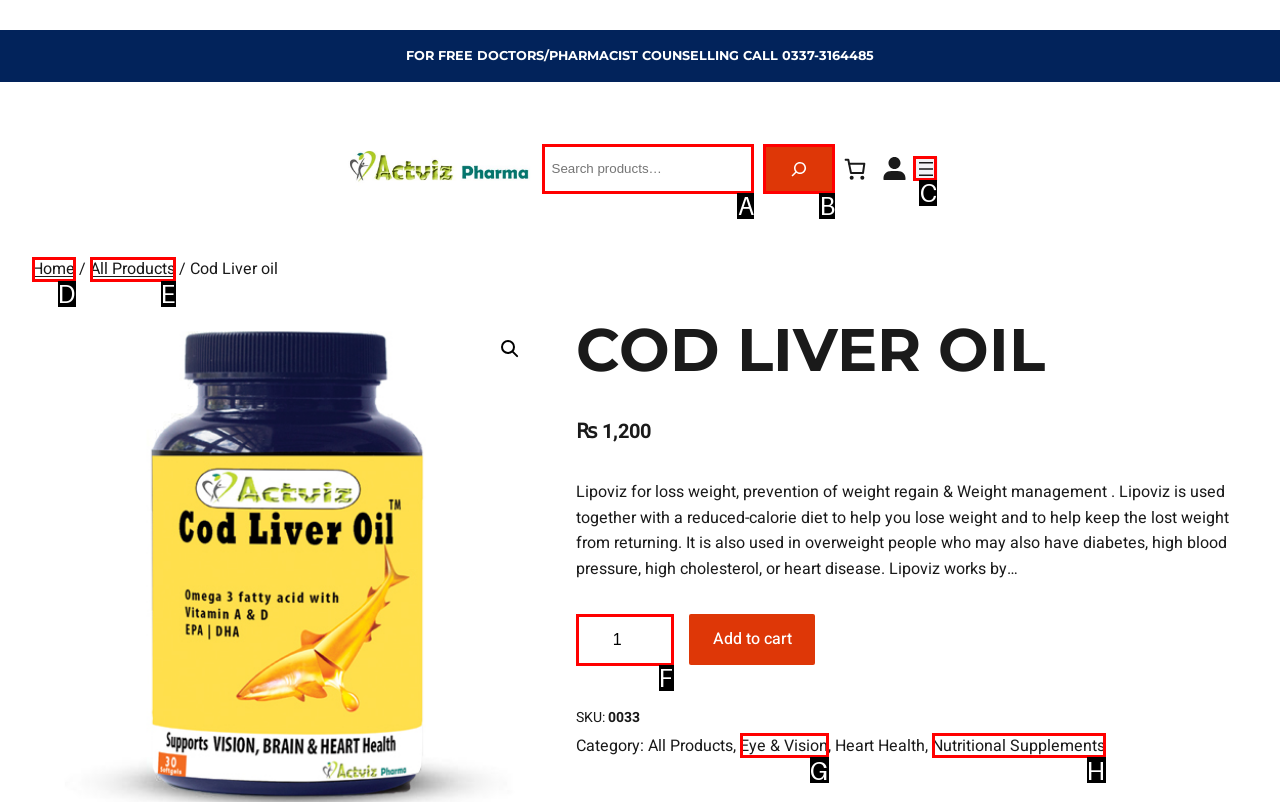Determine which letter corresponds to the UI element to click for this task: Open menu
Respond with the letter from the available options.

C